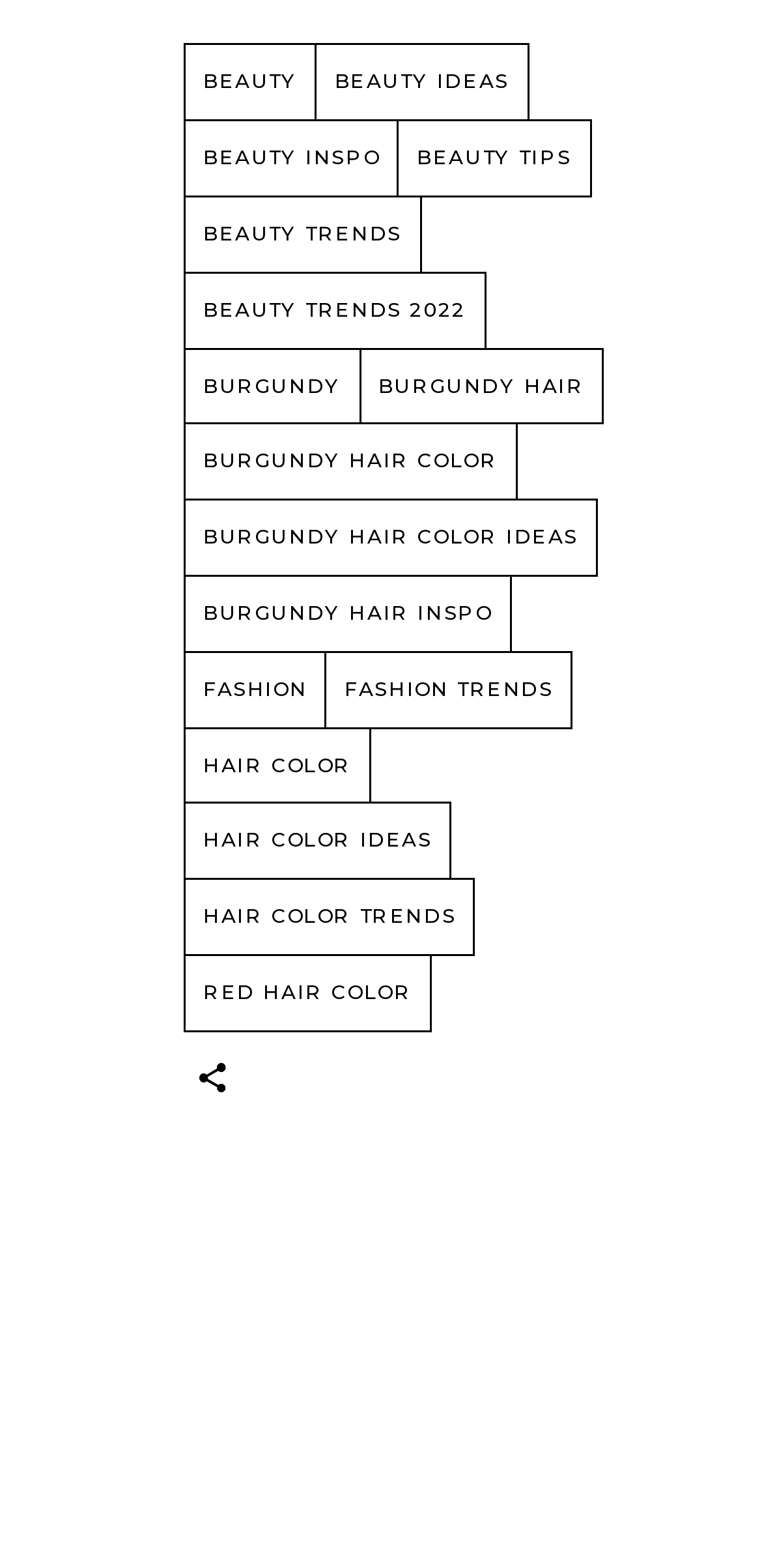How many hair color options are available?
Please provide a single word or phrase in response based on the screenshot.

3